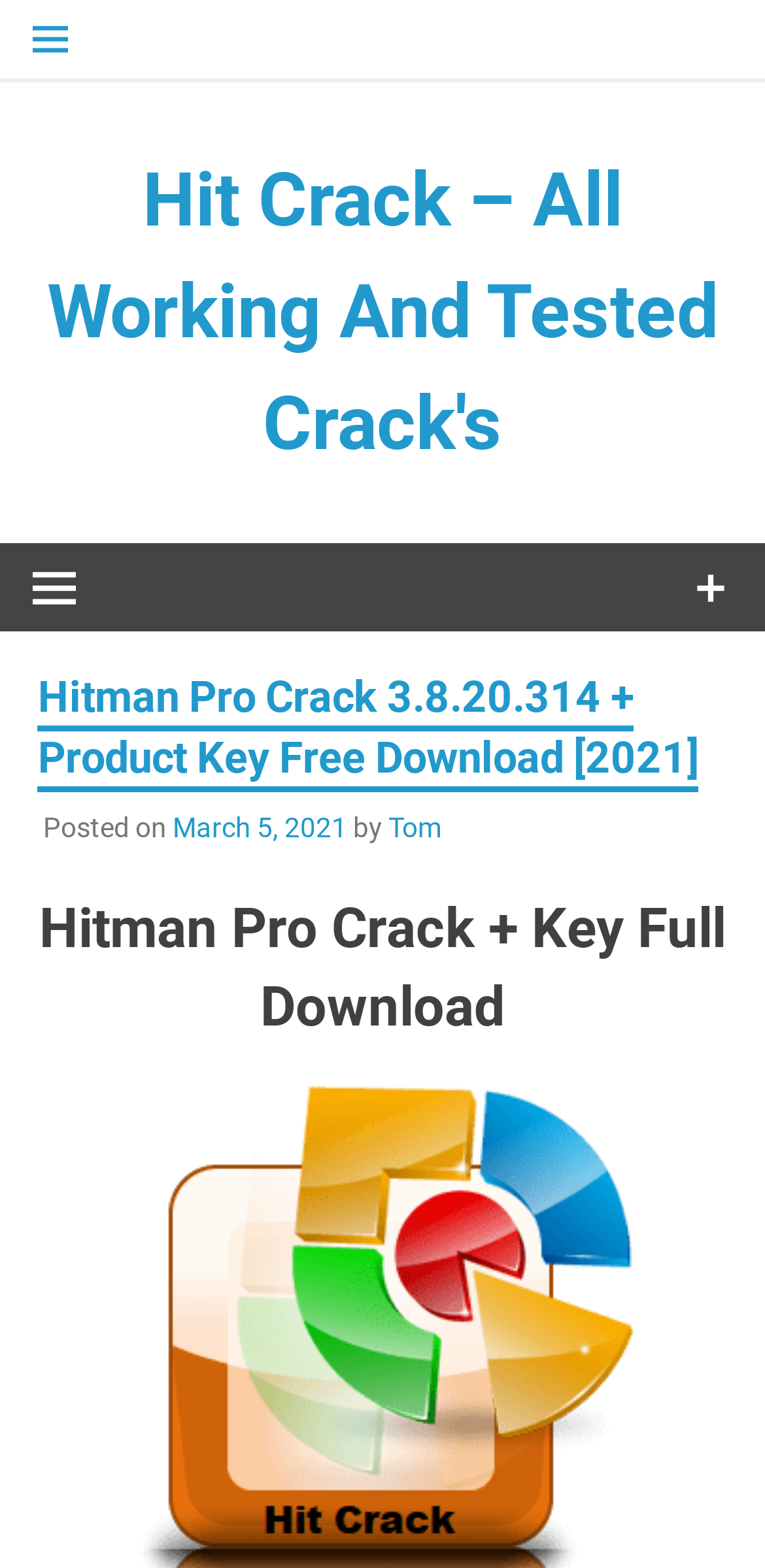When was the article posted?
Provide a thorough and detailed answer to the question.

I found the link 'March 5, 2021' next to the text 'Posted on', which suggests that the article was posted on March 5, 2021.